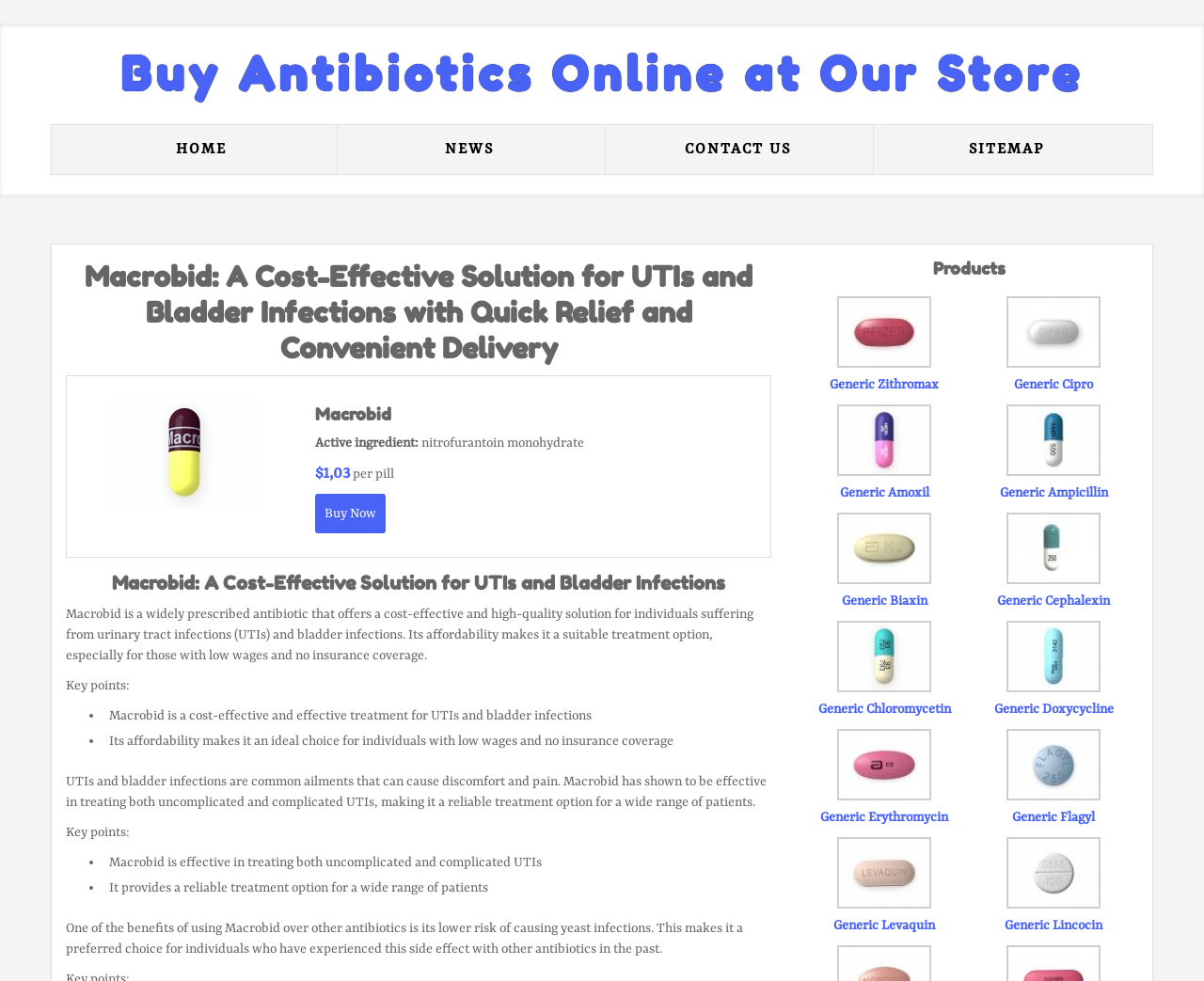Please identify the bounding box coordinates of the element on the webpage that should be clicked to follow this instruction: "Buy Now". The bounding box coordinates should be given as four float numbers between 0 and 1, formatted as [left, top, right, bottom].

[0.262, 0.503, 0.321, 0.544]